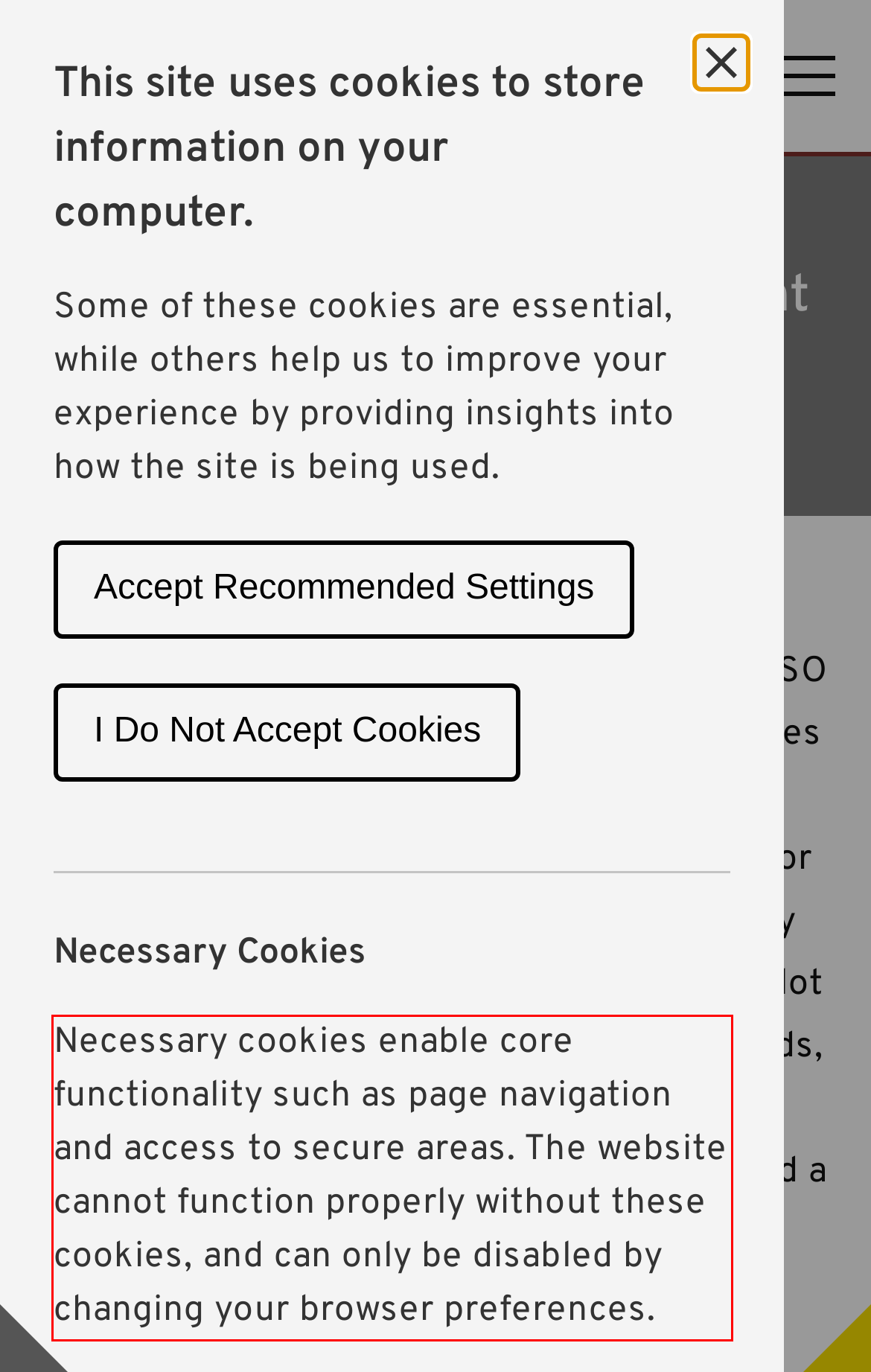Given a webpage screenshot with a red bounding box, perform OCR to read and deliver the text enclosed by the red bounding box.

Necessary cookies enable core functionality such as page navigation and access to secure areas. The website cannot function properly without these cookies, and can only be disabled by changing your browser preferences.